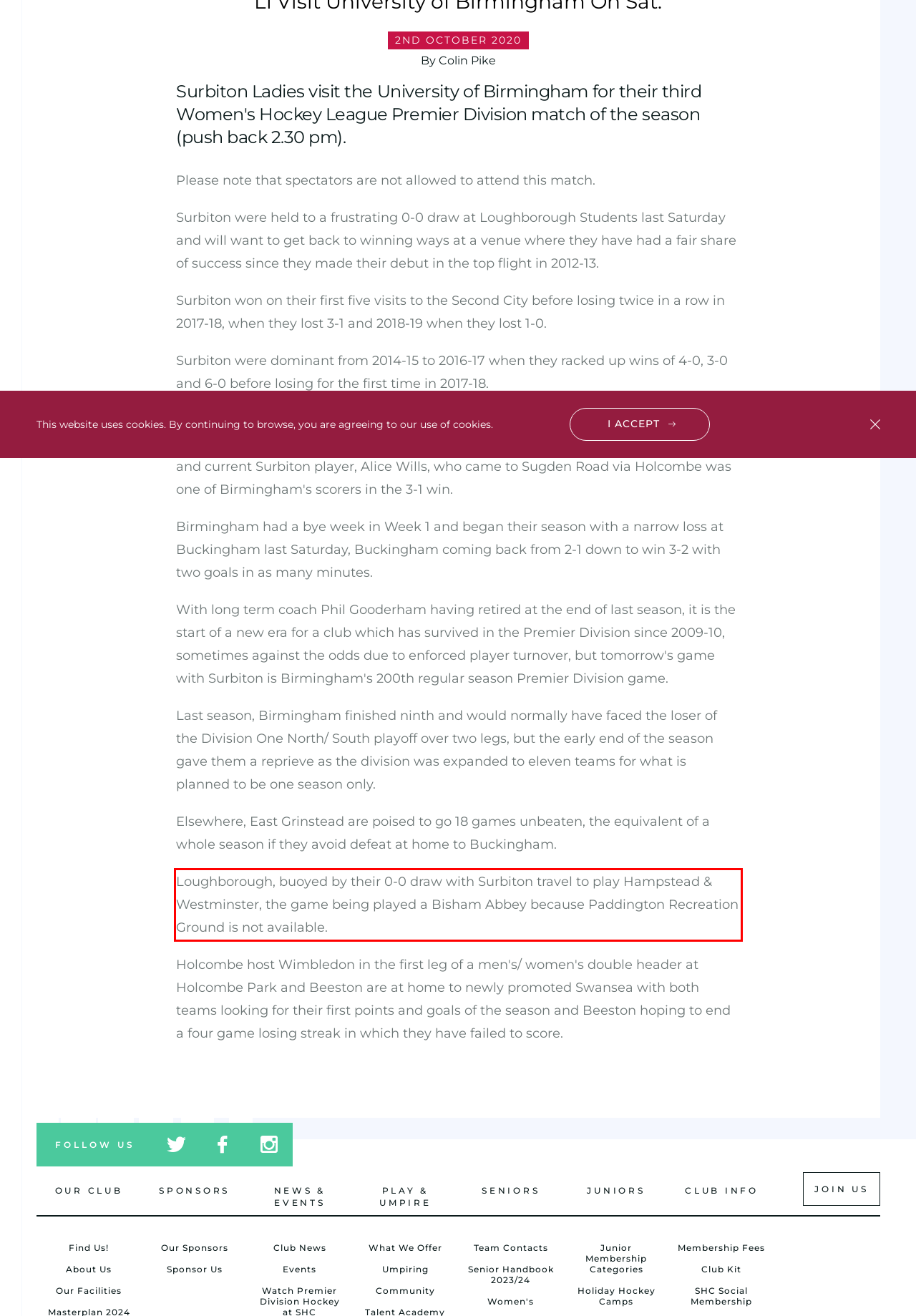Please perform OCR on the UI element surrounded by the red bounding box in the given webpage screenshot and extract its text content.

Loughborough, buoyed by their 0-0 draw with Surbiton travel to play Hampstead & Westminster, the game being played a Bisham Abbey because Paddington Recreation Ground is not available.